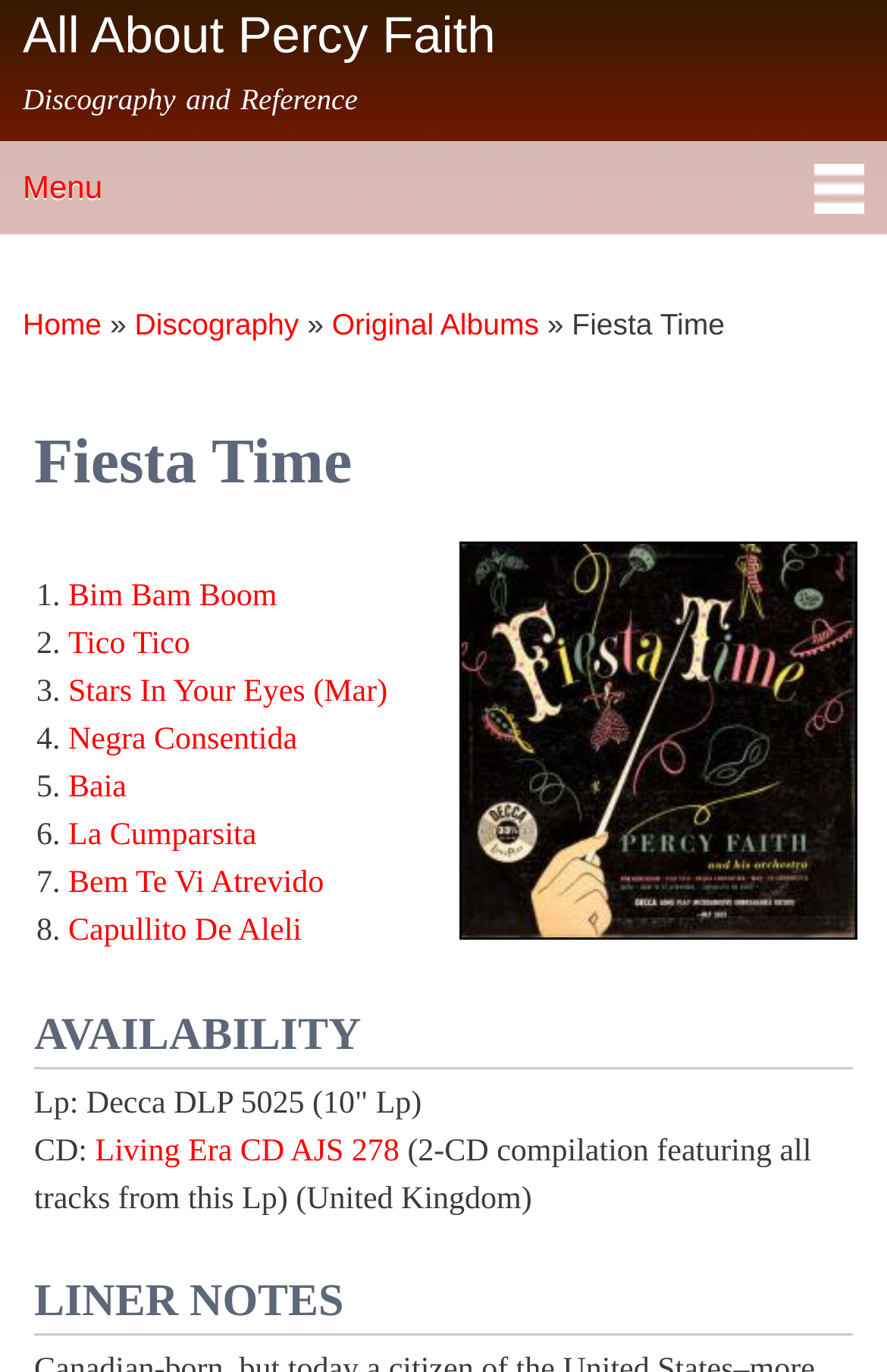Locate the bounding box coordinates of the UI element described by: "Discography". The bounding box coordinates should consist of four float numbers between 0 and 1, i.e., [left, top, right, bottom].

[0.152, 0.203, 0.337, 0.268]